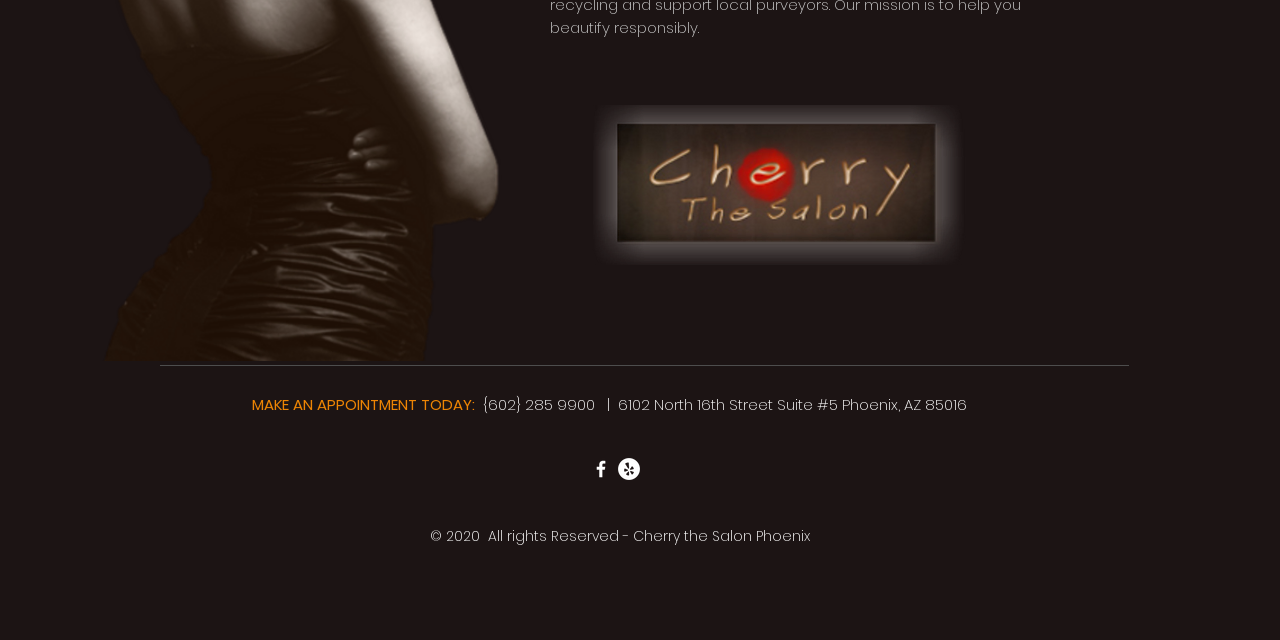Using the provided element description: "aria-label="Yelp"", determine the bounding box coordinates of the corresponding UI element in the screenshot.

[0.483, 0.716, 0.5, 0.75]